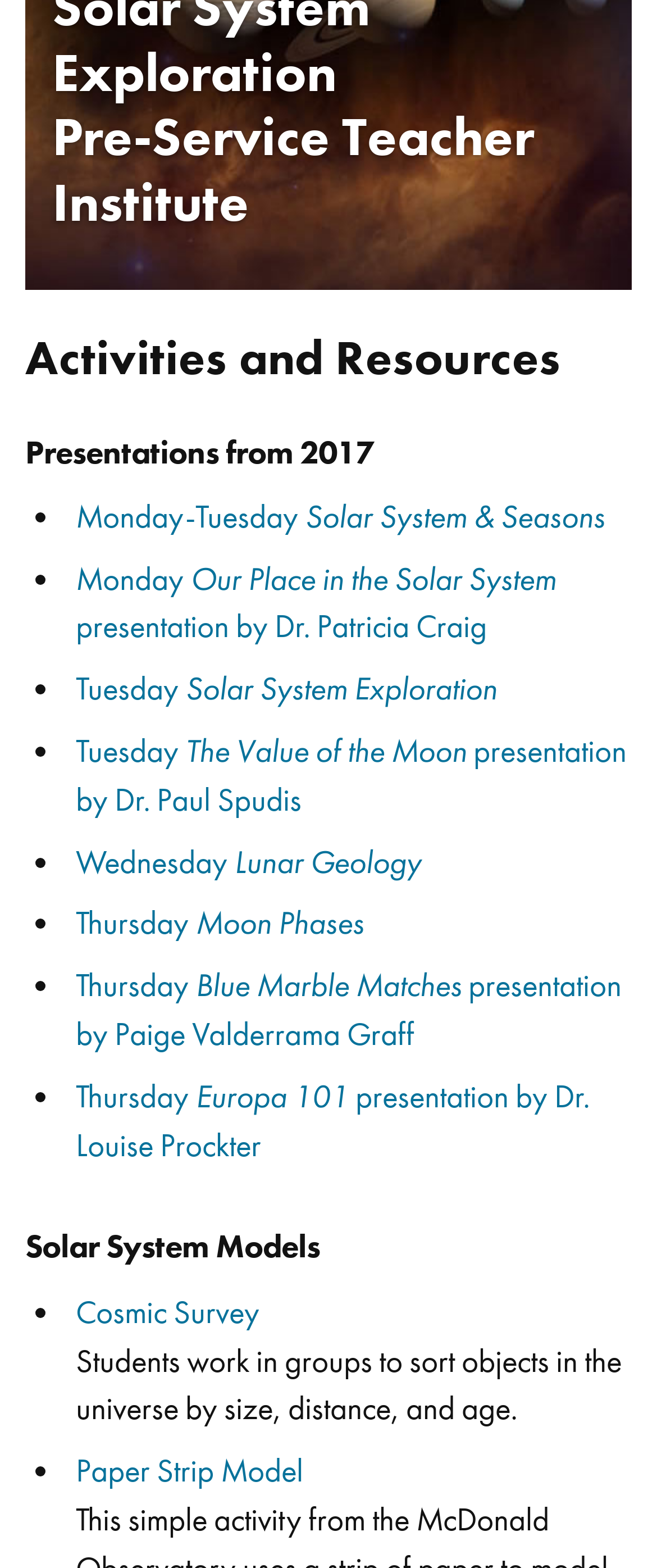Identify and provide the bounding box for the element described by: "Moon Phases".

[0.297, 0.576, 0.554, 0.604]